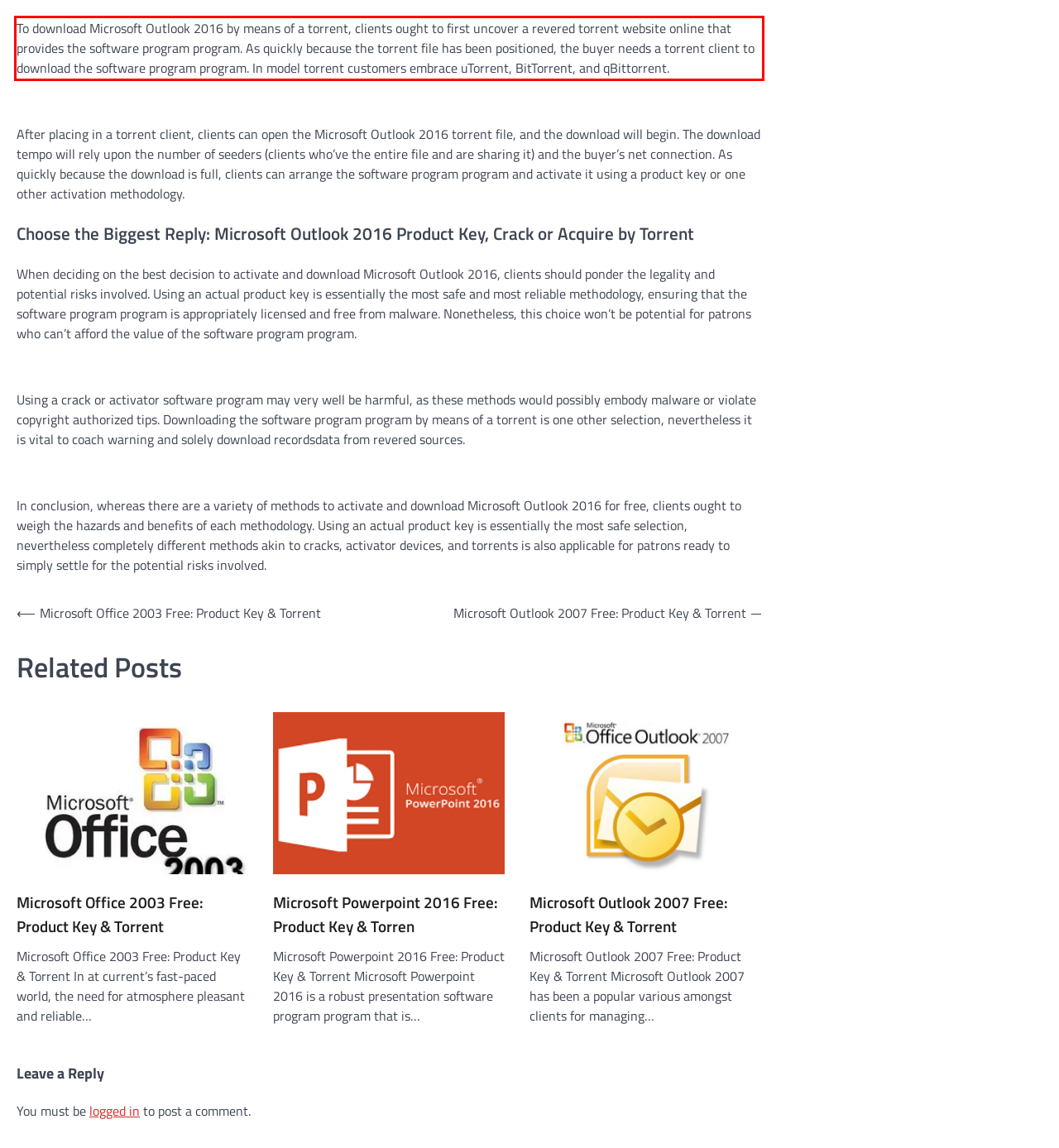You are given a screenshot with a red rectangle. Identify and extract the text within this red bounding box using OCR.

To download Microsoft Outlook 2016 by means of a torrent, clients ought to first uncover a revered torrent website online that provides the software program program. As quickly because the torrent file has been positioned, the buyer needs a torrent client to download the software program program. In model torrent customers embrace uTorrent, BitTorrent, and qBittorrent.